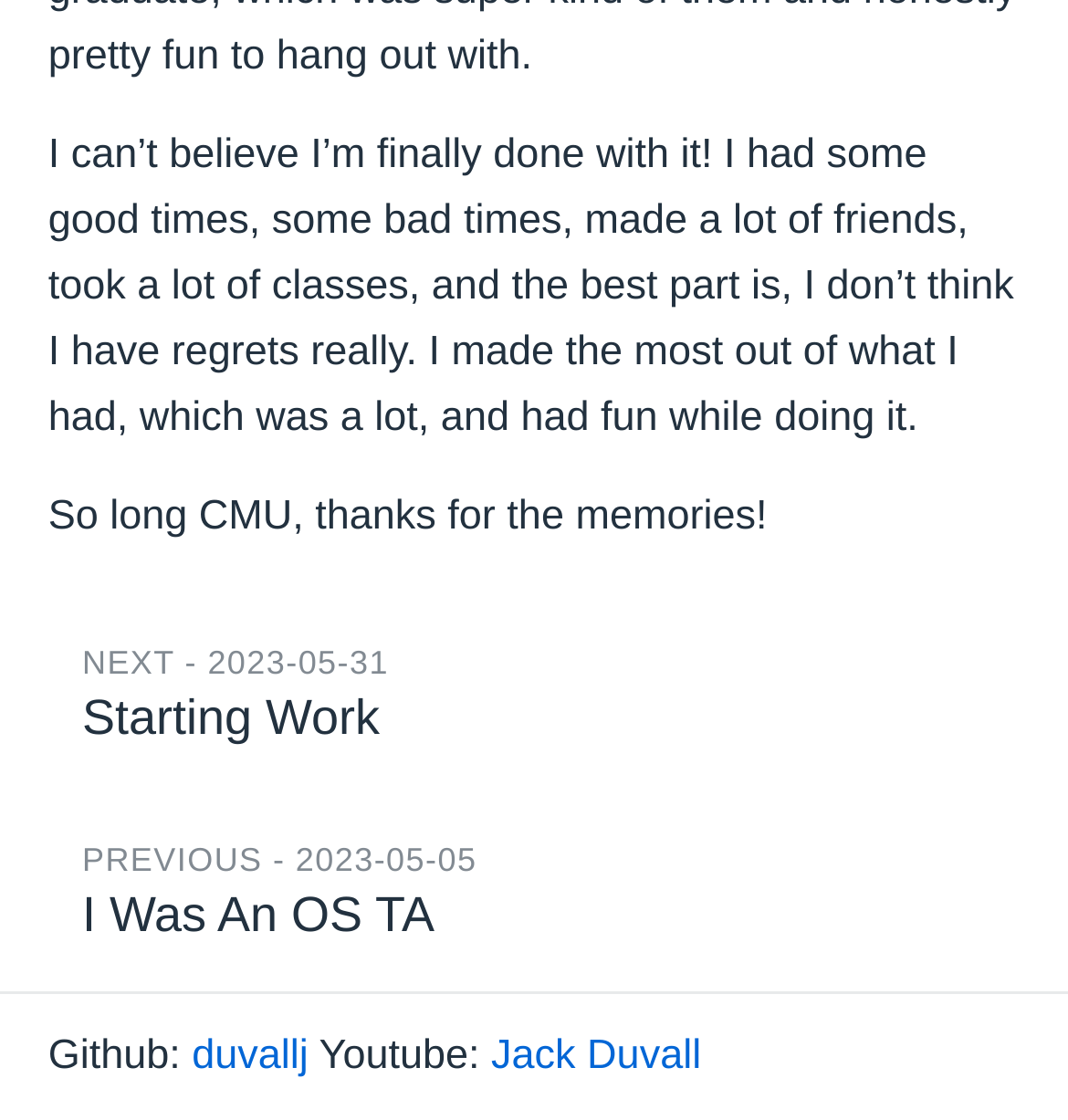From the webpage screenshot, predict the bounding box of the UI element that matches this description: "Jack Duvall".

[0.46, 0.921, 0.657, 0.963]